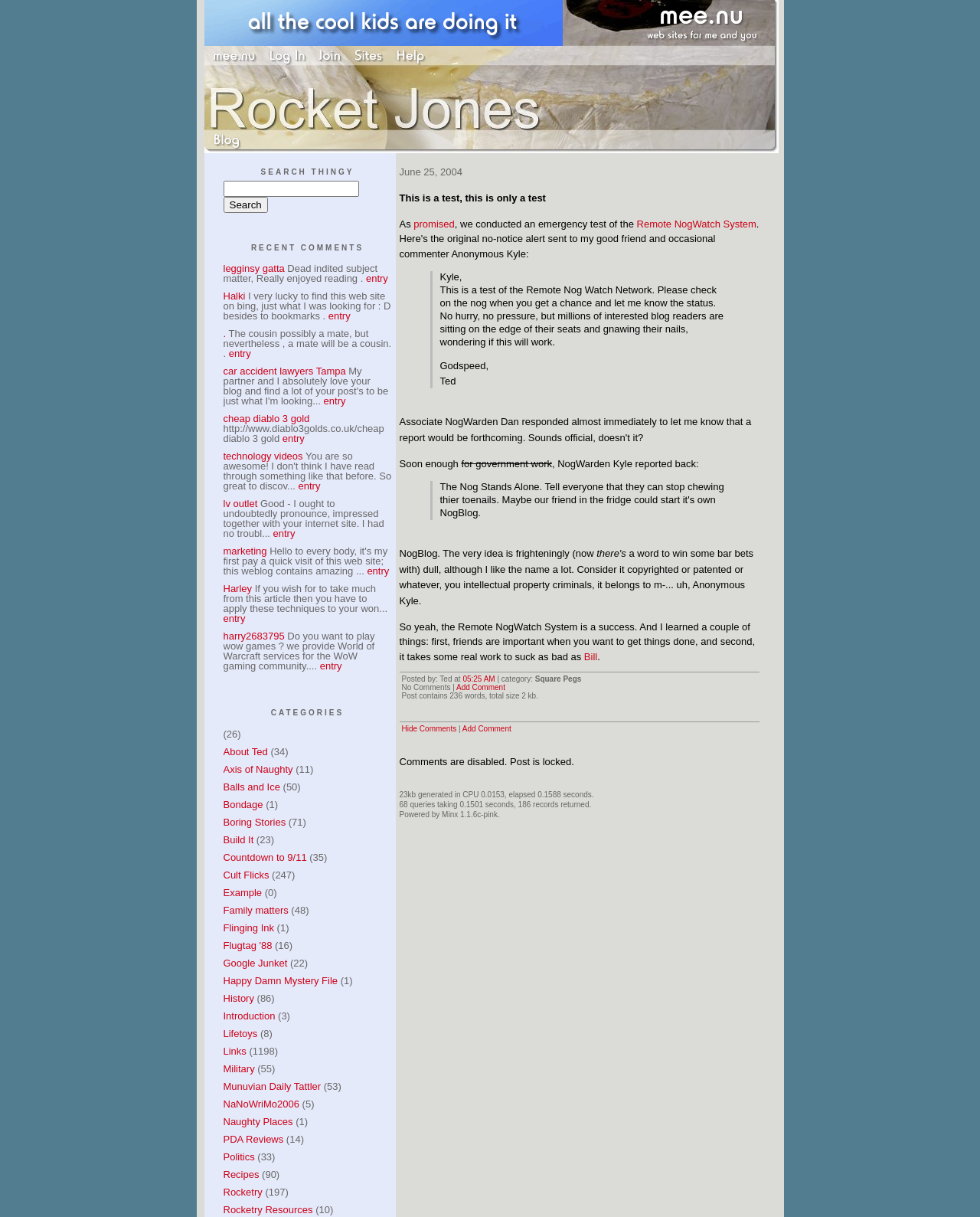How many comments are there on the current post?
Give a detailed explanation using the information visible in the image.

The comment section is located at the bottom of the webpage, and it says 'No Comments | Add Comment', indicating that there are no comments on the current post.